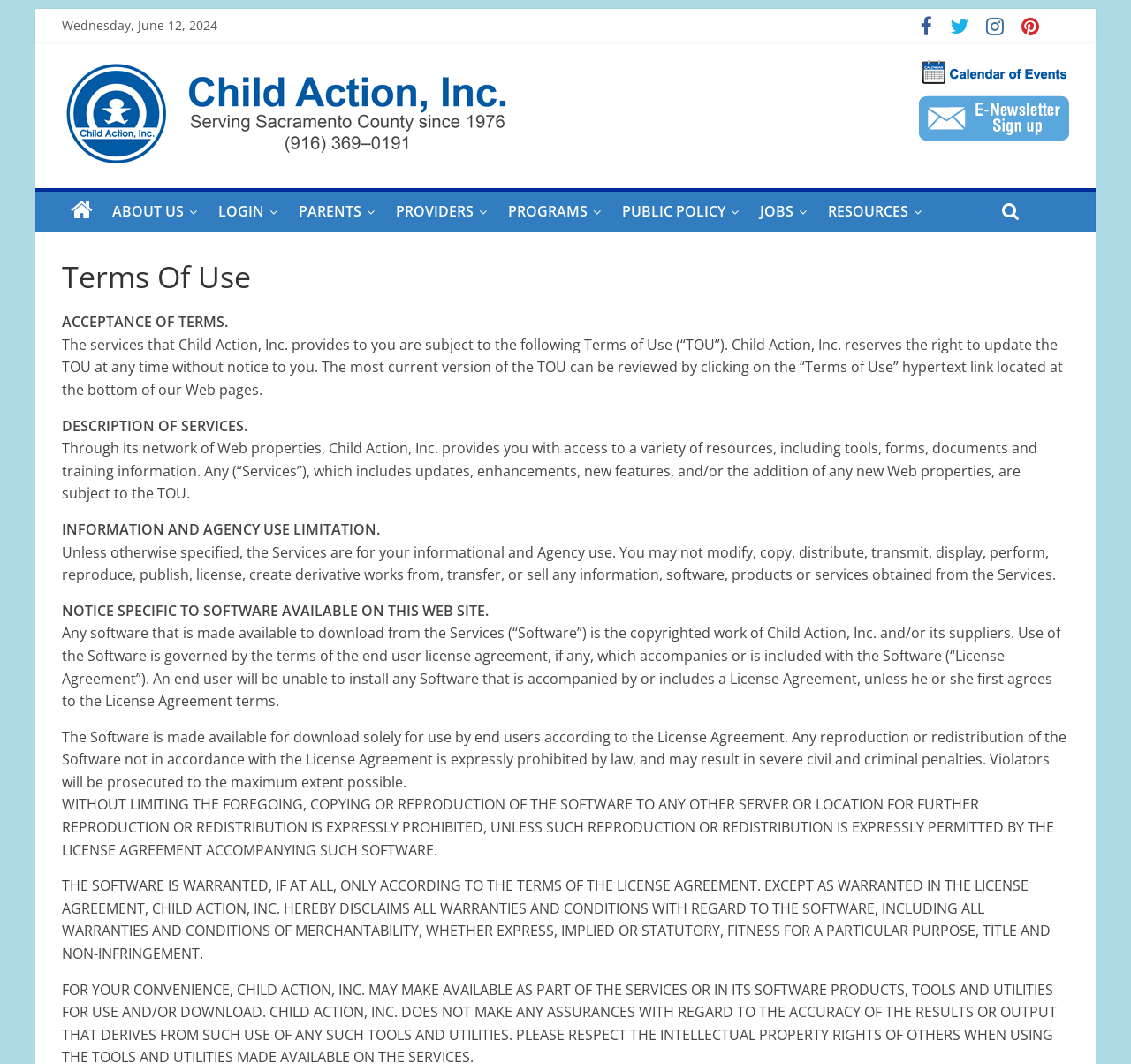Determine the primary headline of the webpage.

Terms Of Use